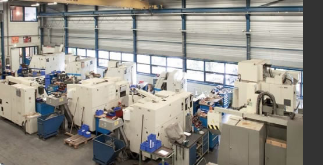Generate a descriptive account of all visible items and actions in the image.

The image showcases a modern manufacturing facility, likely a valve production workshop, characterized by rows of advanced machinery. The machines are predominantly white with blue components and are arranged efficiently to optimize workflow. Large windows along the upper part of the wall allow natural light to flood the space, enhancing visibility and creating a bright work environment. This workspace reflects the company’s commitment to quality production, as indicated by the emphasis on machinery that supports their diverse inventory of valves, including gate, globe, and ball valves. The organization of tools and components around the machines suggests a high level of readiness to meet both urgent delivery demands and large-scale project requirements. This setting embodies the operational capabilities of W.O&G, a prominent entity in the valve manufacturing sector.